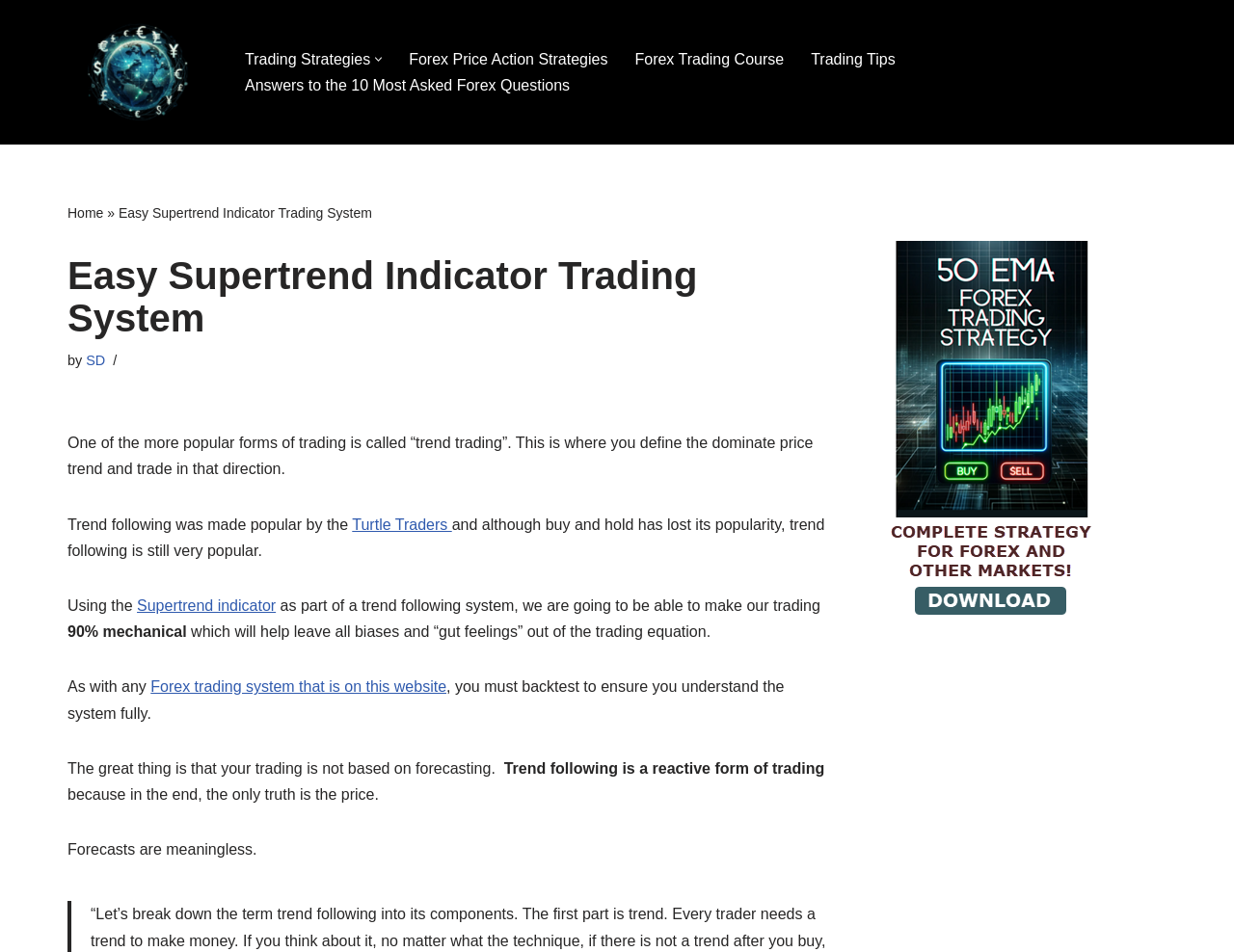Based on the image, give a detailed response to the question: What is the name of the group that made trend following popular?

I found the answer by reading the text content of the static text elements. One of the elements mentions 'Trend following was made popular by the Turtle Traders'.